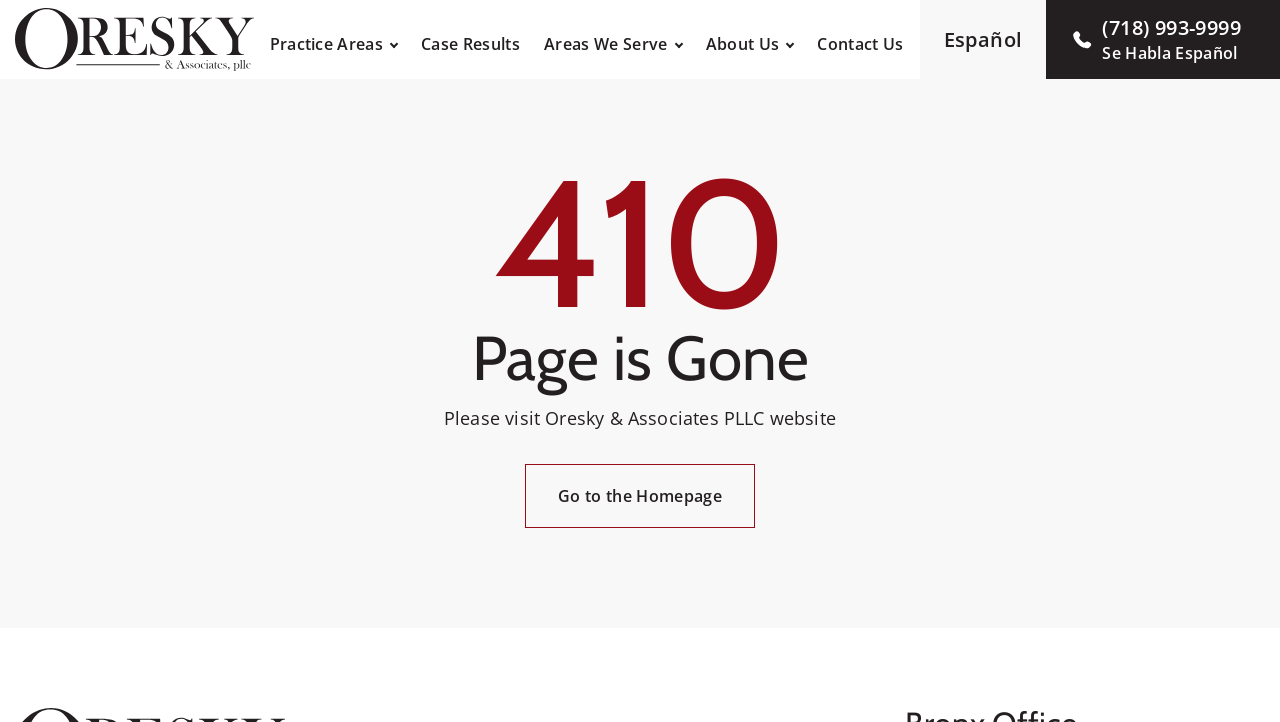Locate the bounding box coordinates of the clickable area to execute the instruction: "Call the phone number". Provide the coordinates as four float numbers between 0 and 1, represented as [left, top, right, bottom].

[0.836, 0.038, 0.855, 0.071]